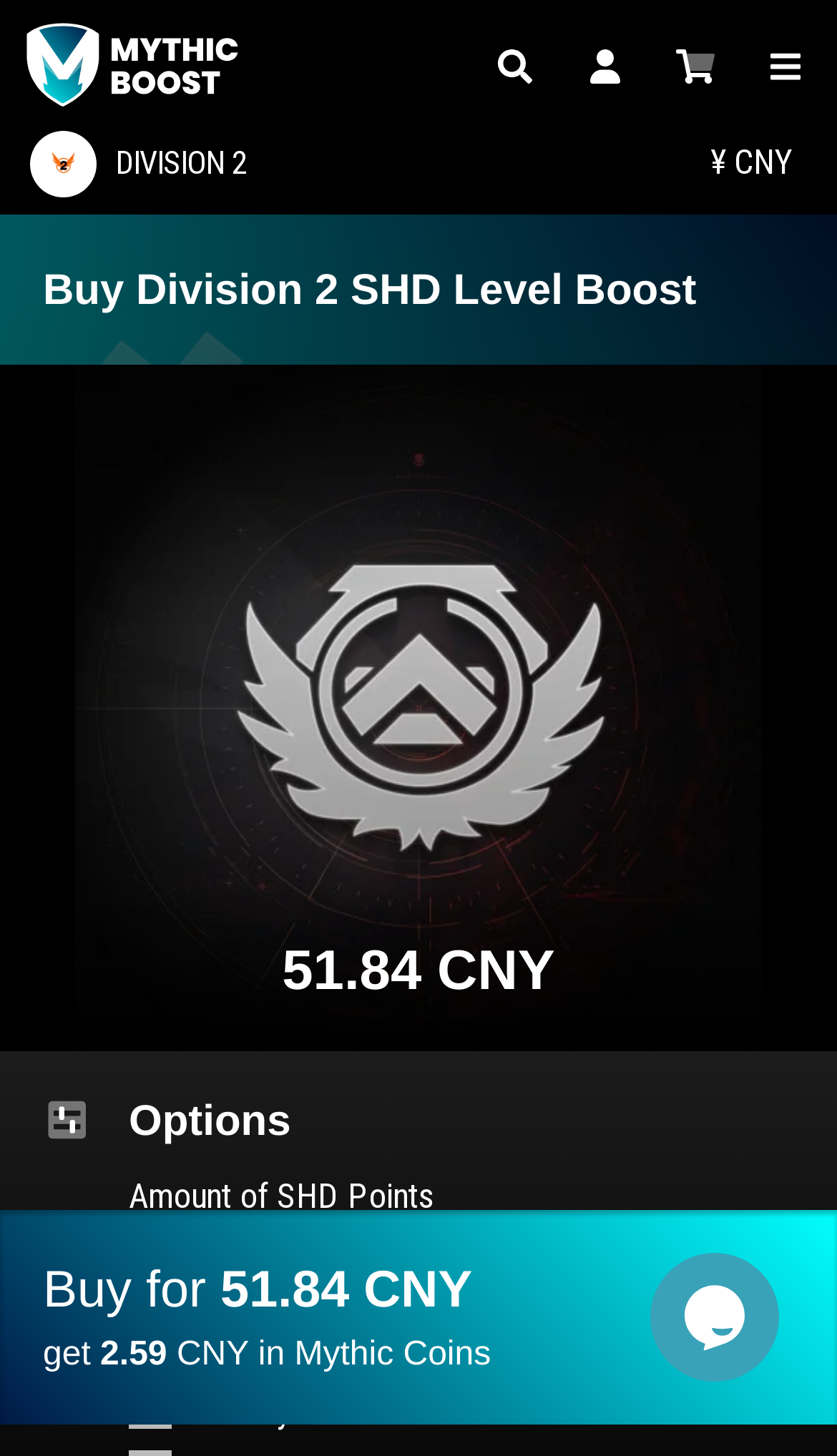Please mark the clickable region by giving the bounding box coordinates needed to complete this instruction: "Click the My Shopping Cart link".

[0.782, 0.018, 0.879, 0.08]